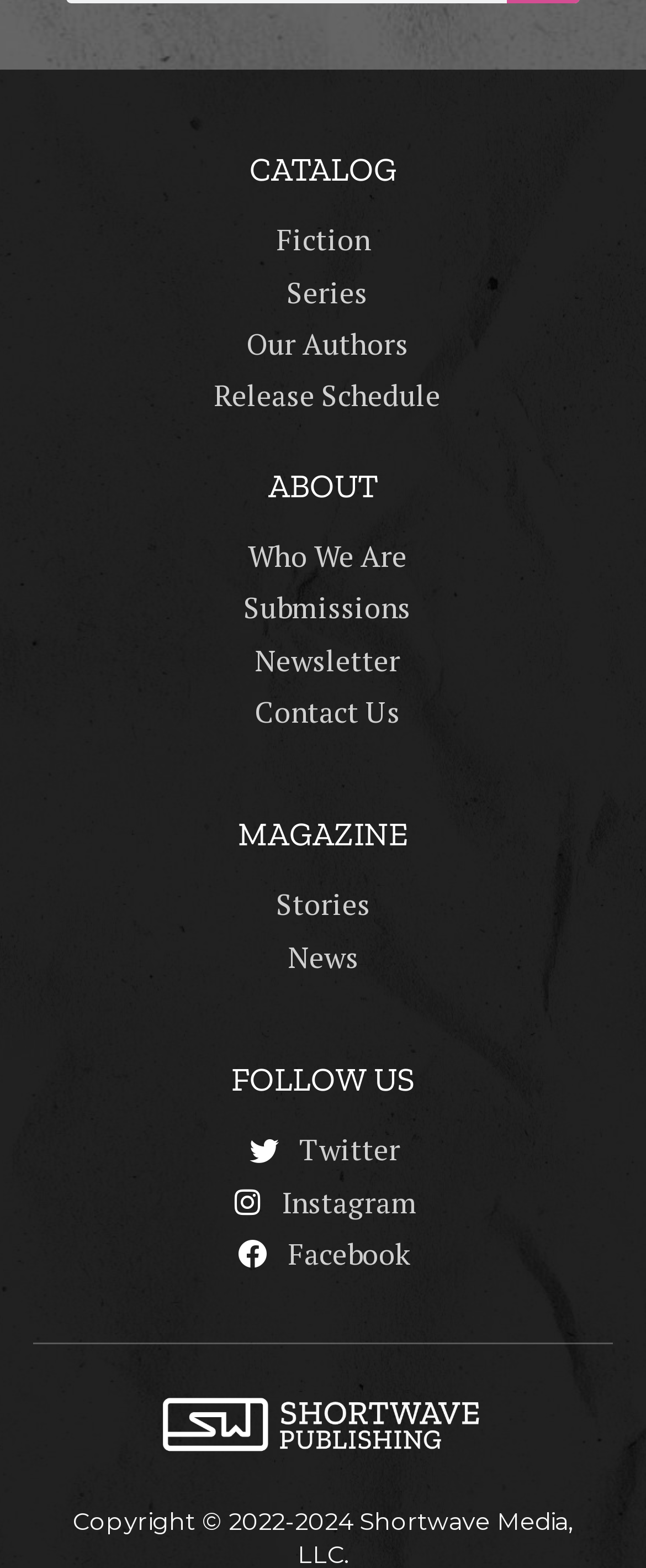How many categories are in the catalog?
Please provide a comprehensive answer to the question based on the webpage screenshot.

By examining the links under the 'CATALOG' heading, I count 5 categories: 'Fiction', 'Series', 'Our Authors', 'Release Schedule', and an empty link.